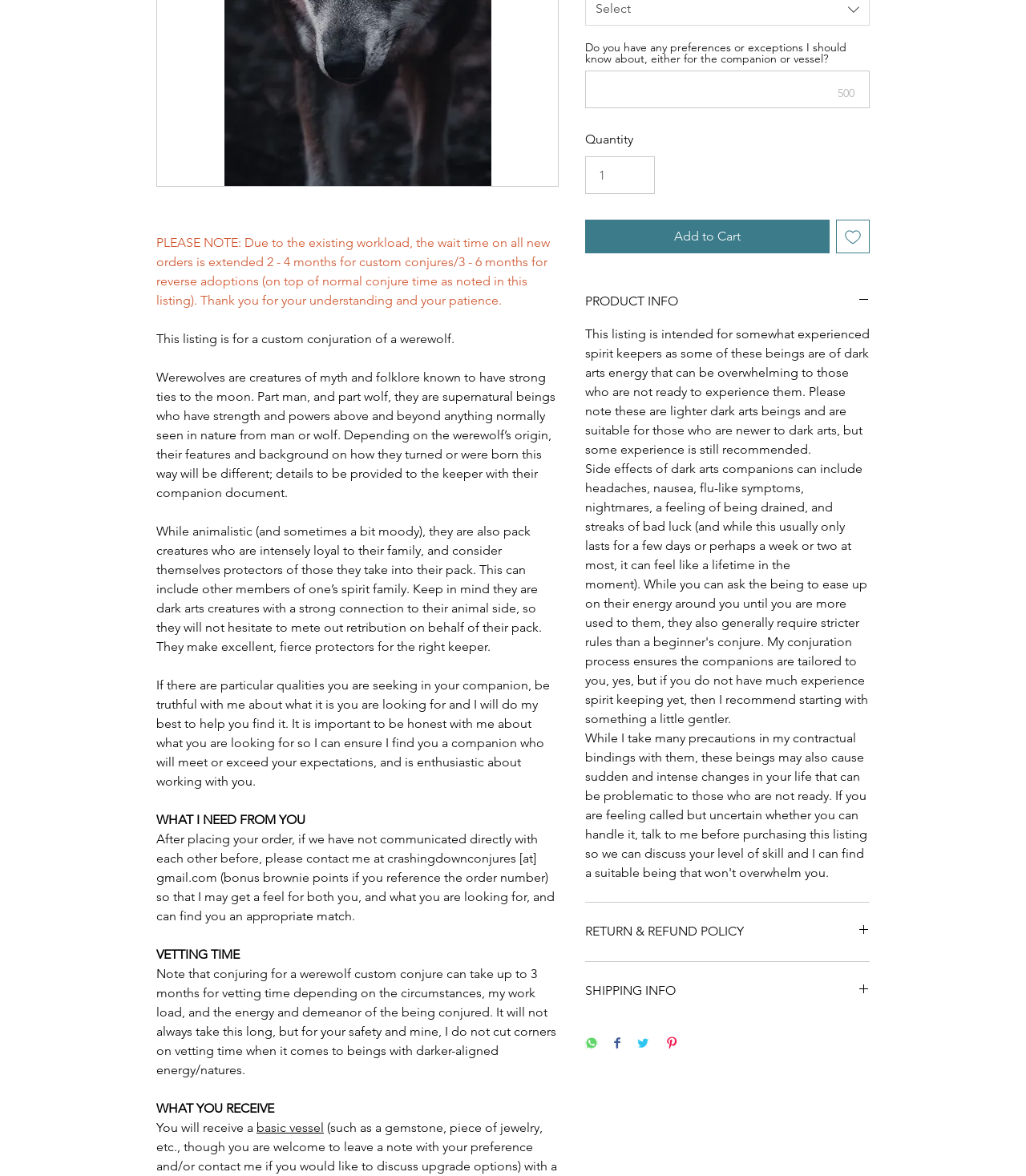Mark the bounding box of the element that matches the following description: "input value="1" aria-label="Quantity" value="1"".

[0.57, 0.133, 0.638, 0.165]